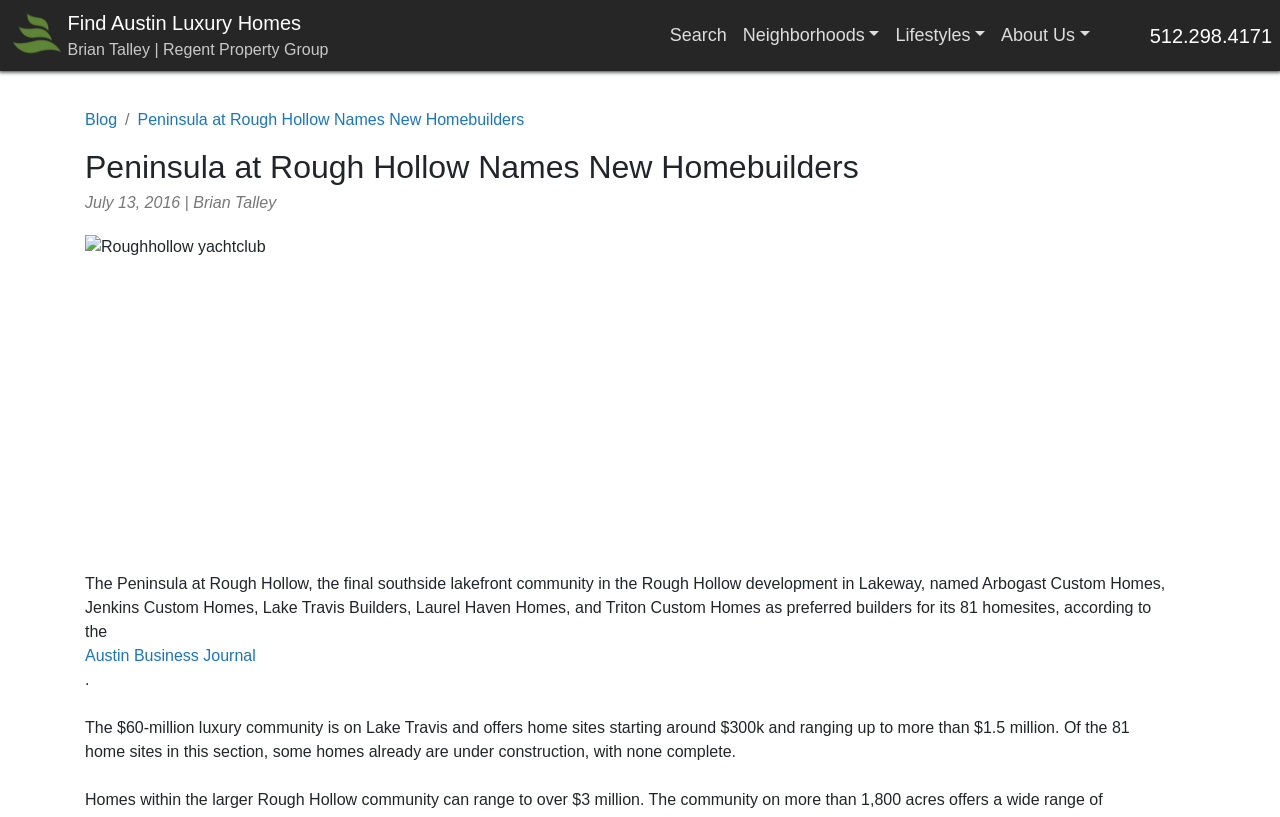Identify the bounding box coordinates of the element to click to follow this instruction: 'go to home page'. Ensure the coordinates are four float values between 0 and 1, provided as [left, top, right, bottom].

None